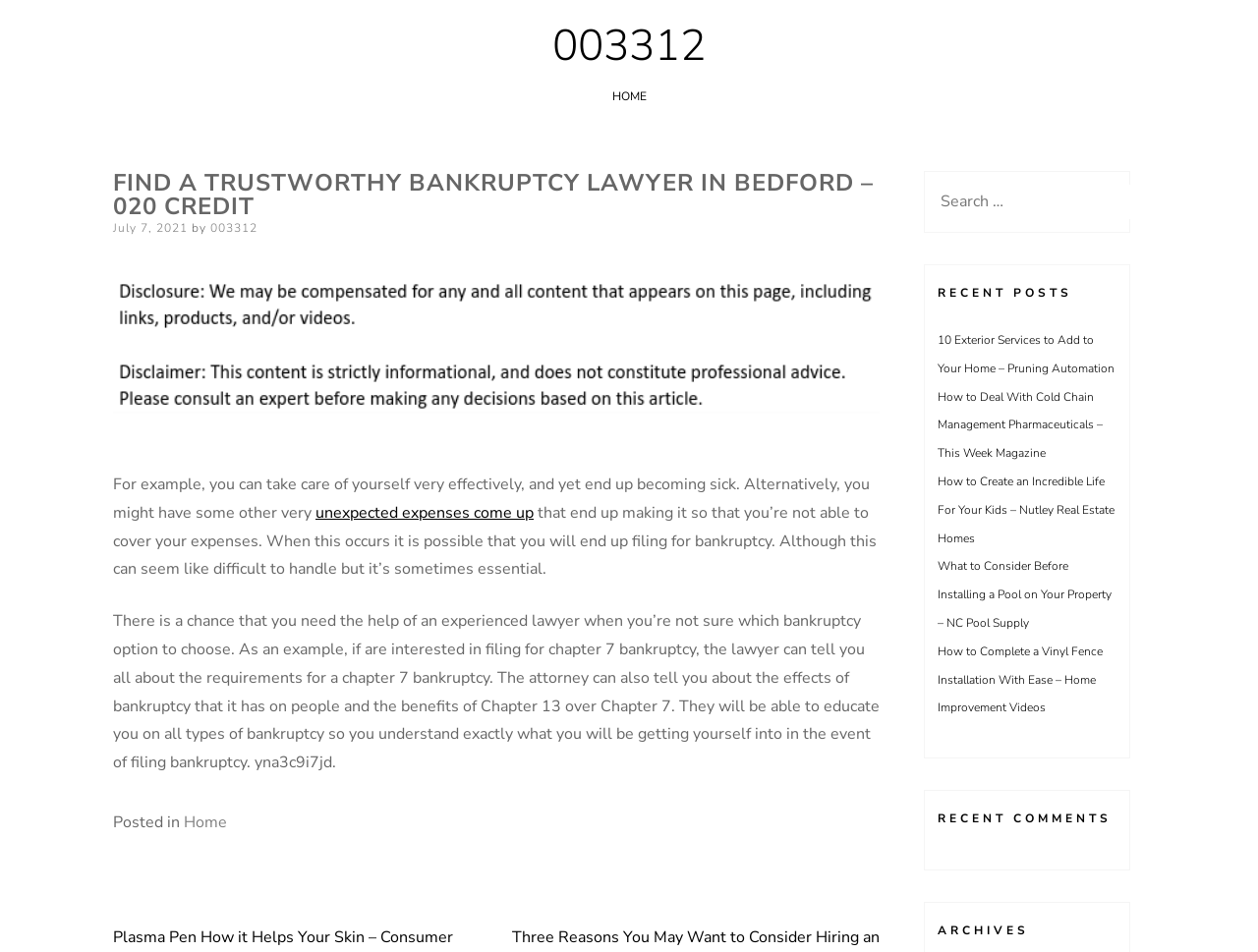Indicate the bounding box coordinates of the element that needs to be clicked to satisfy the following instruction: "Click on Home". The coordinates should be four float numbers between 0 and 1, i.e., [left, top, right, bottom].

None